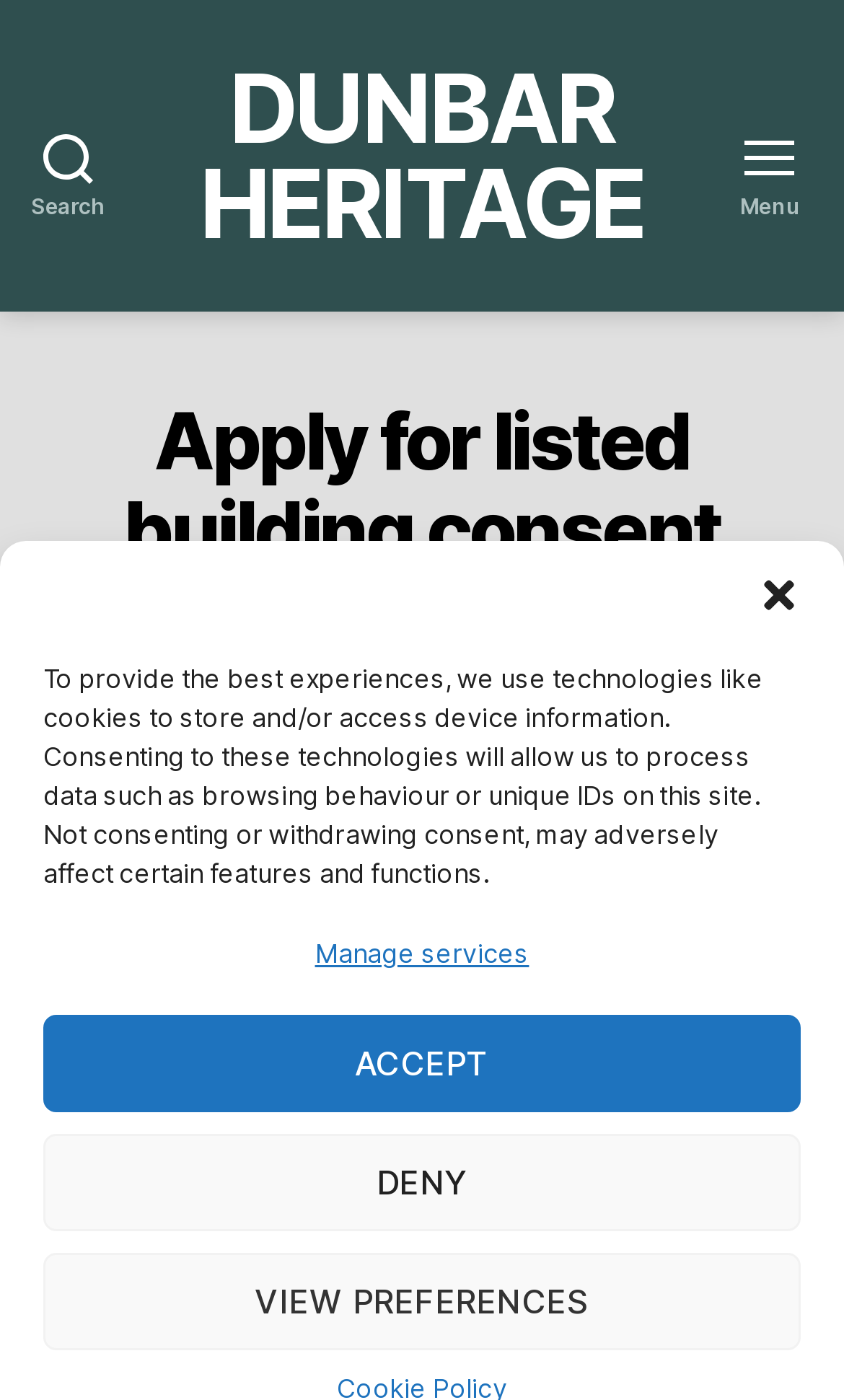What is the relationship between listed building consent and planning permission?
Give a detailed and exhaustive answer to the question.

Based on the webpage content, it appears that both listed building consent and planning permission are required, and users should apply to their planning authority for both.